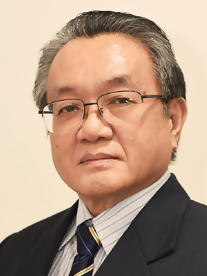What is Dr. Chansa-ngavej's role in Chula Systems Engineering?
Based on the screenshot, provide your answer in one word or phrase.

Director